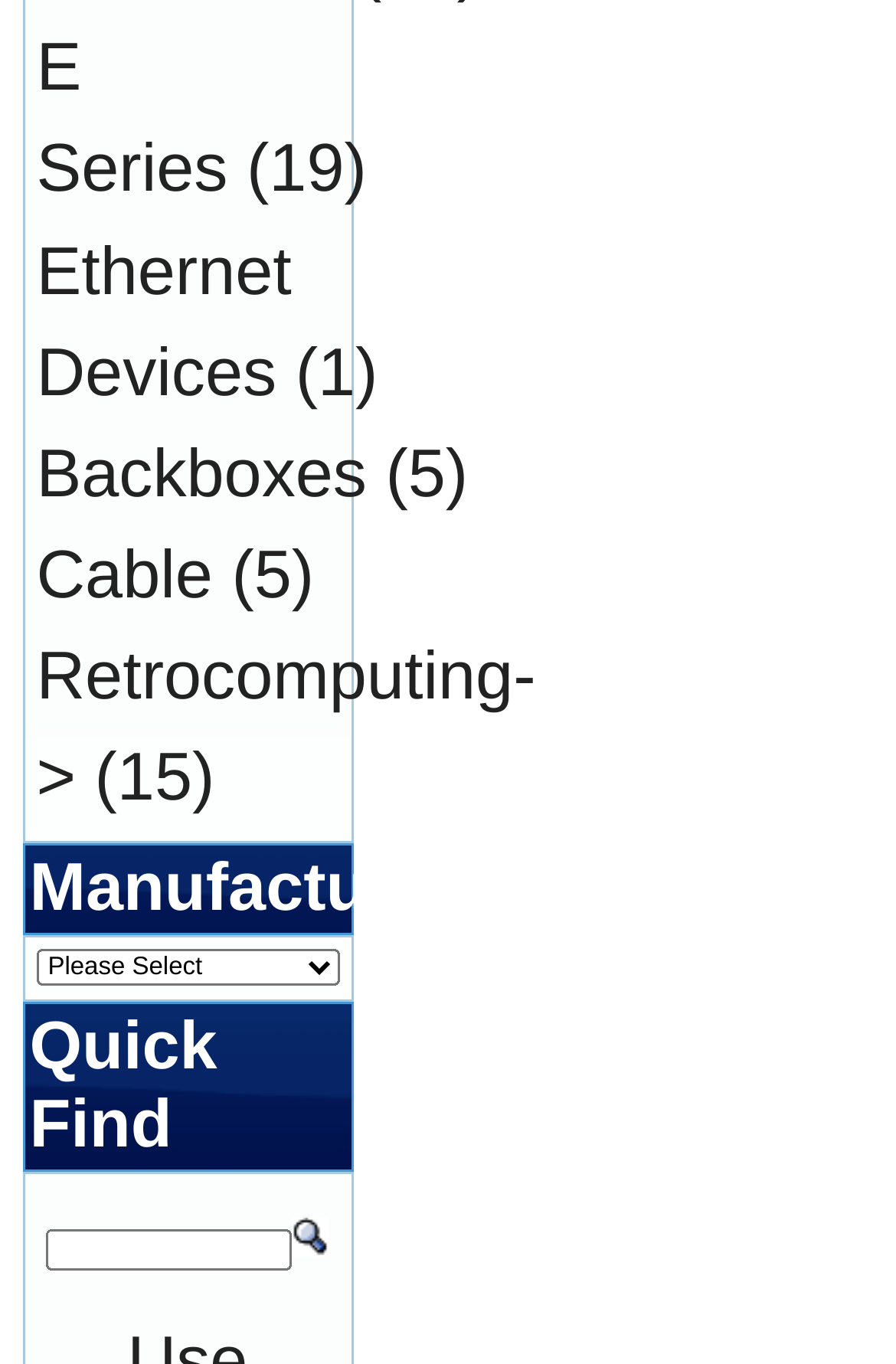What is the purpose of the textbox?
Answer the question with detailed information derived from the image.

The textbox is located below the combobox and has a label 'Quick Find' next to it. It is likely used for searching or finding specific information on the webpage.